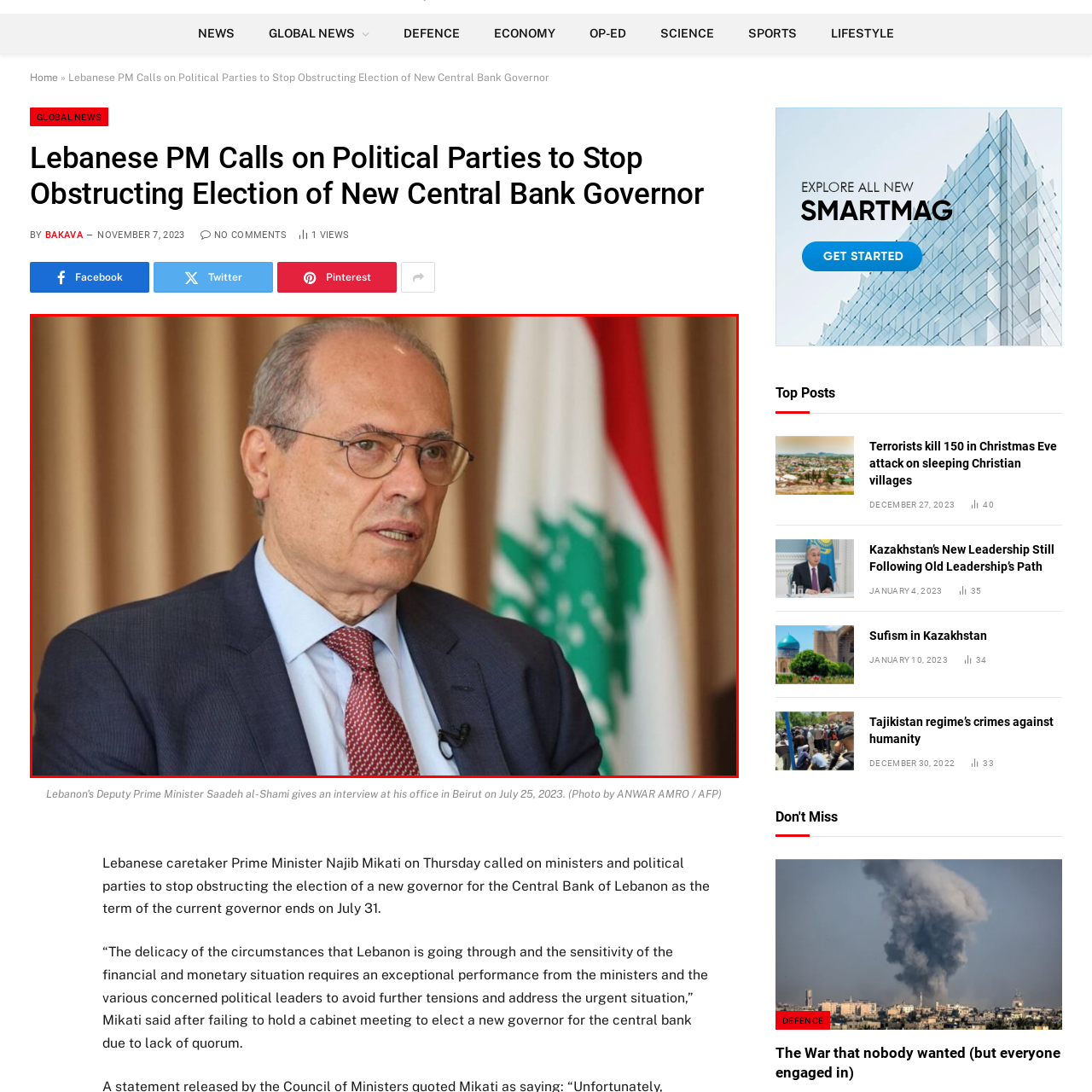Give a detailed account of the scene depicted in the image inside the red rectangle.

The image features Lebanese caretaker Prime Minister Najib Mikati, who is seen engaged in a serious discussion. He is dressed in a formal suit, complete with a blue dress shirt and a patterned red tie. His style reflects a professional demeanor as he appears to address significant issues concerning Lebanon. In the background, the Lebanese flag is partially visible, symbolizing the national context of his statements. This image accompanies a news piece titled "Lebanese PM Calls on Political Parties to Stop Obstructing Election of New Central Bank Governor," emphasizing his urgent appeal to political leaders amidst Lebanon's pressing financial circumstances.